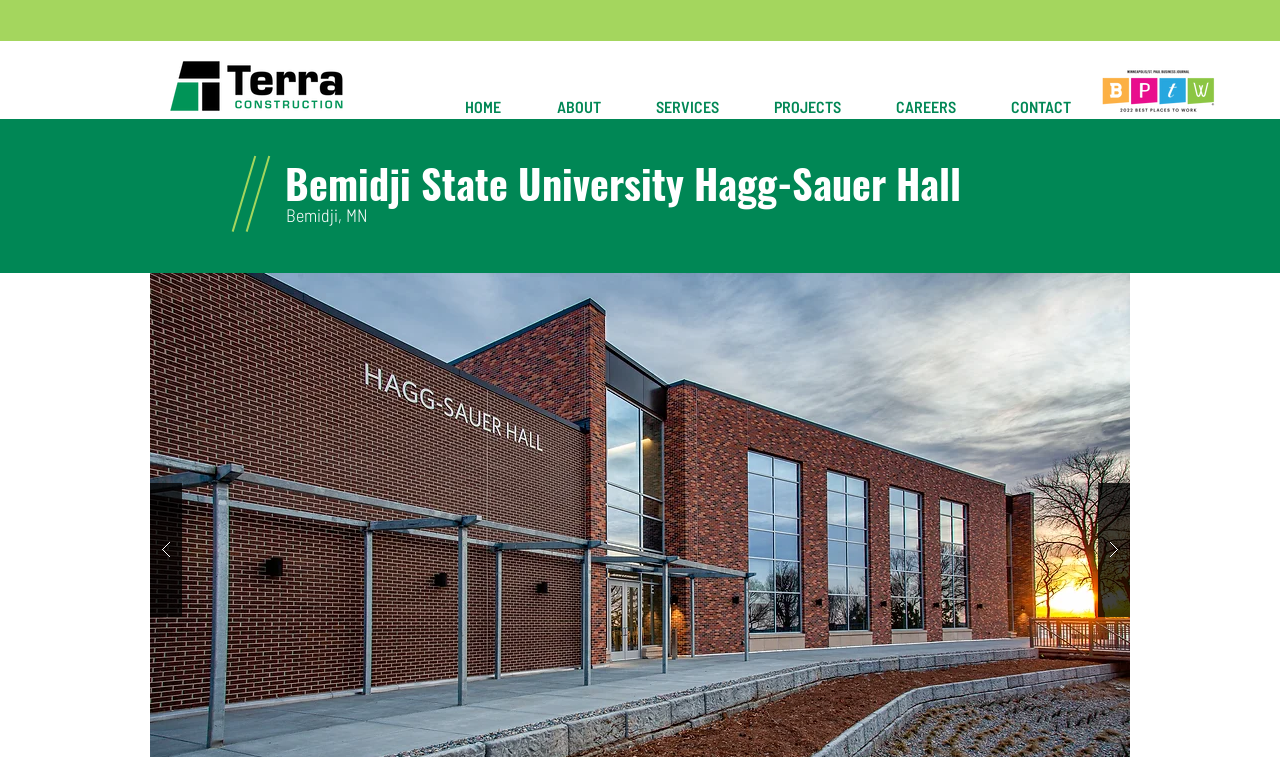Based on the image, give a detailed response to the question: What is the name of the university?

I found the answer by looking at the heading element 'Bemidji State University Hagg-Sauer Hall' which is a prominent element on the webpage, indicating that the webpage is related to this university.